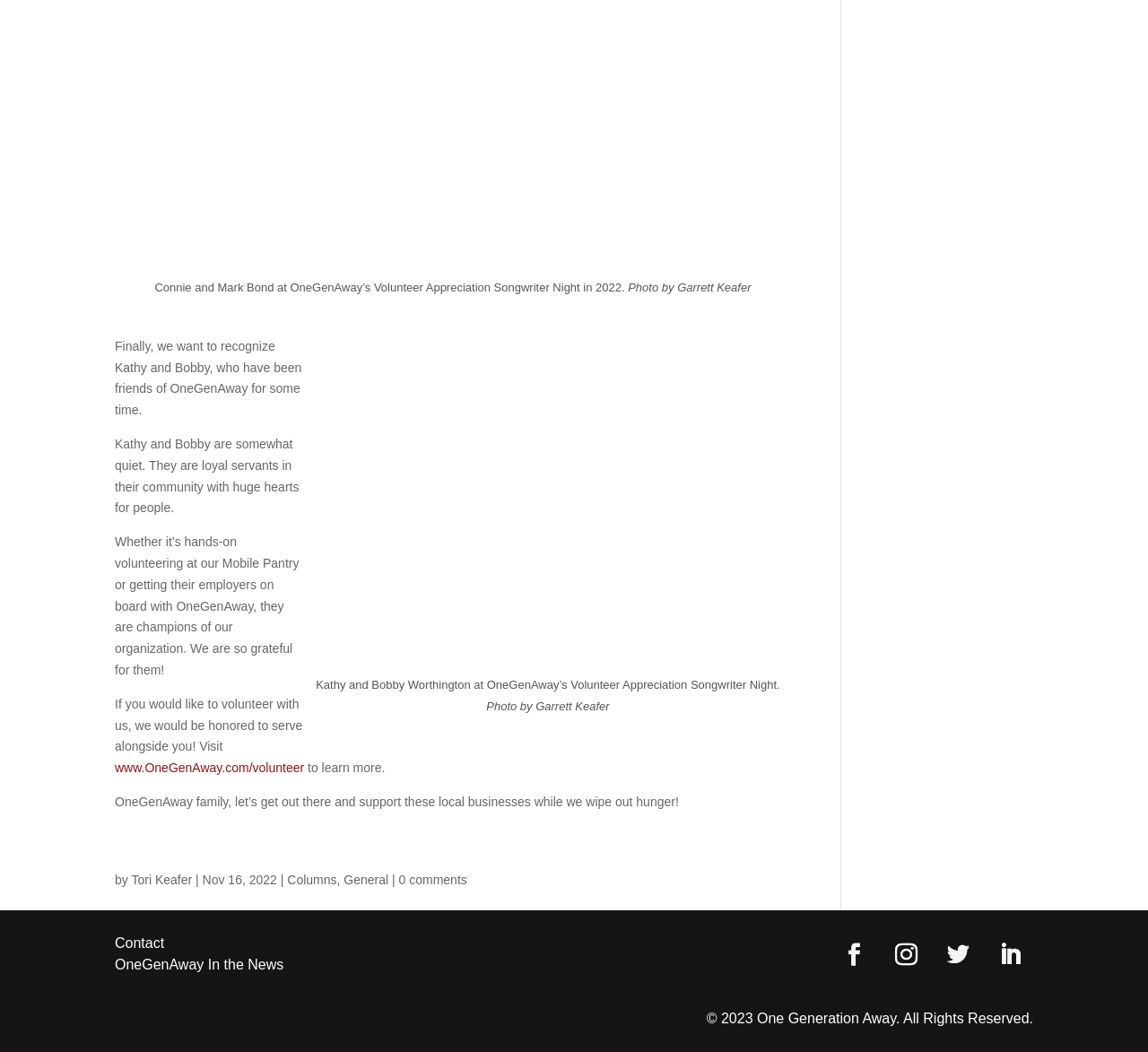Please provide the bounding box coordinates for the element that needs to be clicked to perform the following instruction: "Contact OneGenAway". The coordinates should be given as four float numbers between 0 and 1, i.e., [left, top, right, bottom].

[0.1, 0.89, 0.143, 0.904]